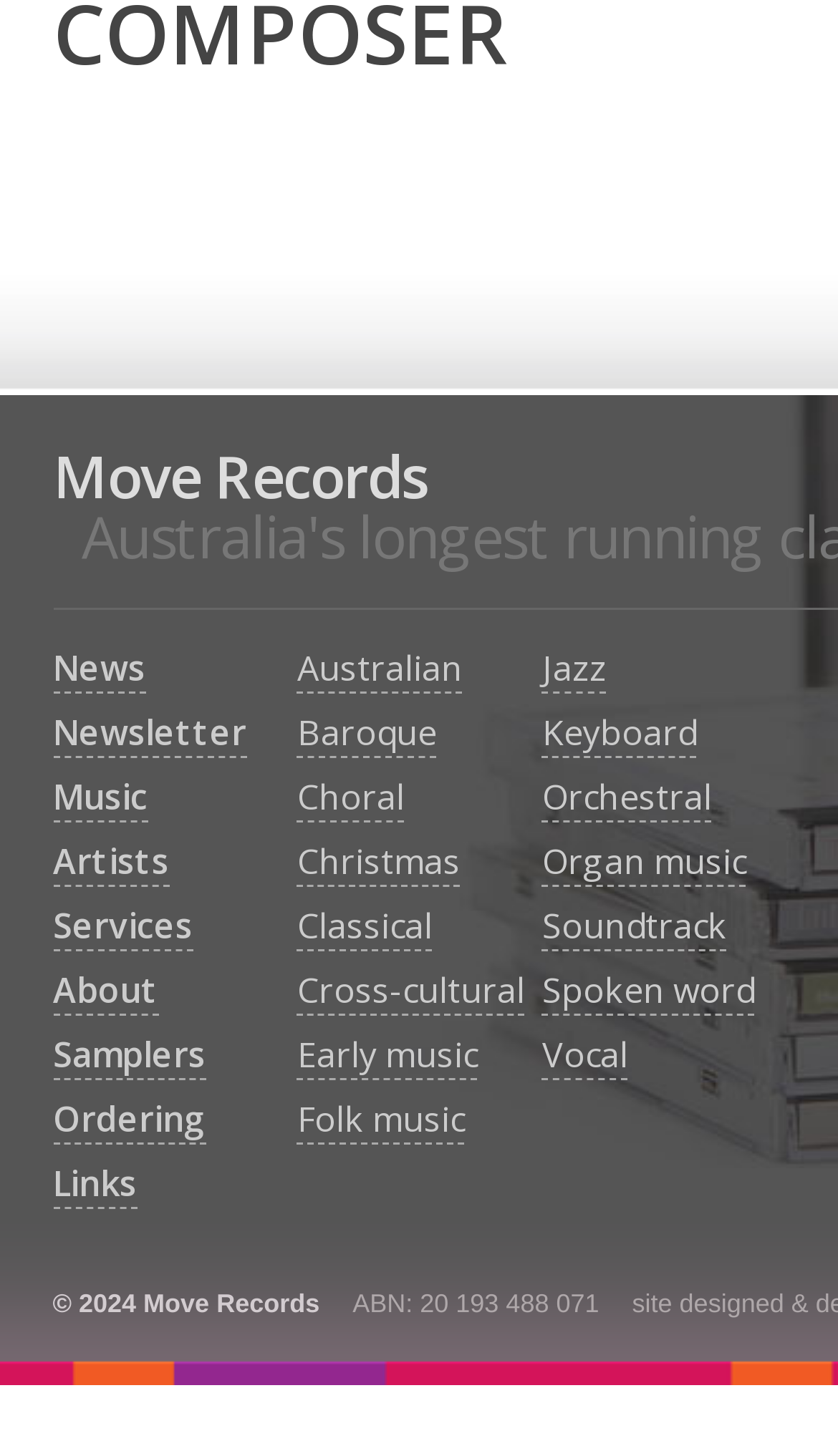Identify the bounding box coordinates of the region that needs to be clicked to carry out this instruction: "Browse Australian music". Provide these coordinates as four float numbers ranging from 0 to 1, i.e., [left, top, right, bottom].

[0.355, 0.443, 0.552, 0.477]